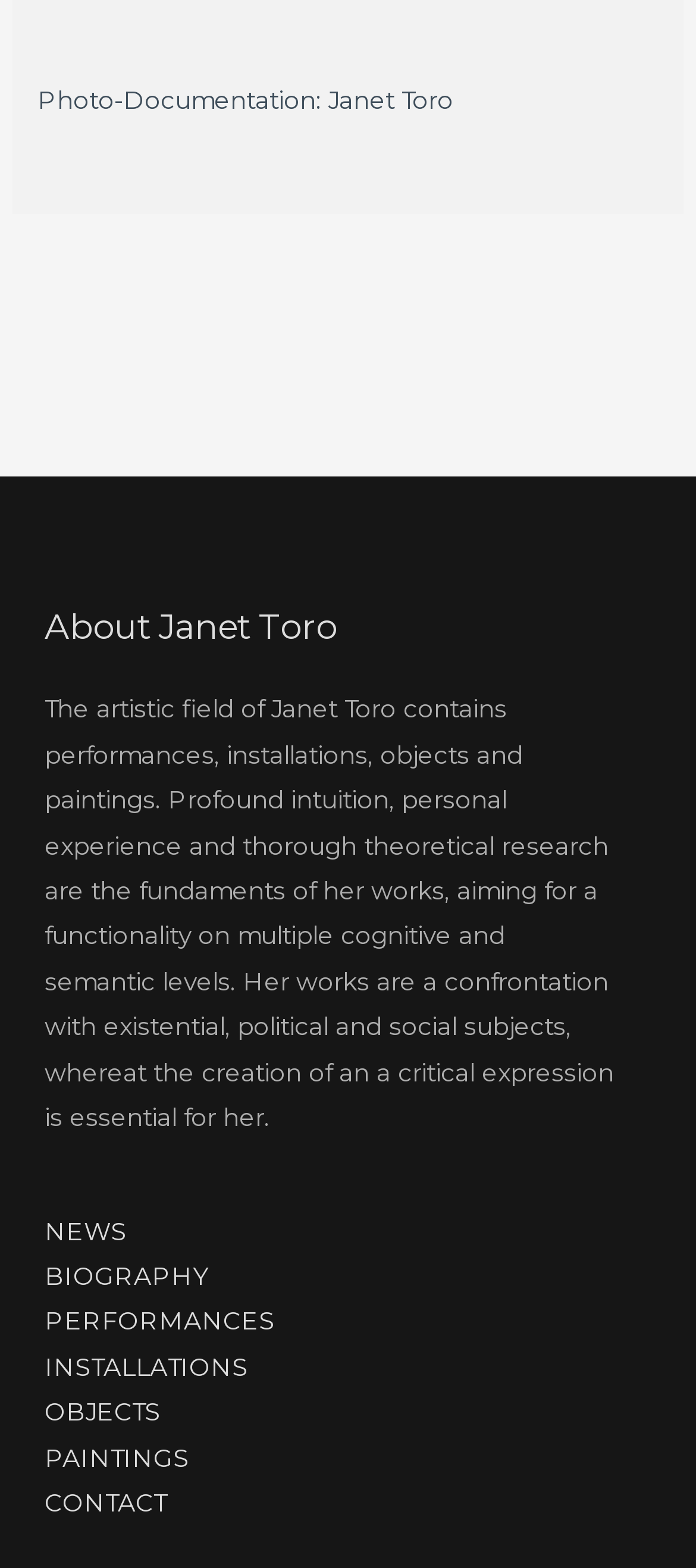Kindly provide the bounding box coordinates of the section you need to click on to fulfill the given instruction: "read about Janet Toro's biography".

[0.064, 0.805, 0.3, 0.823]